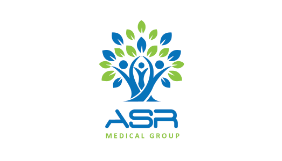What is displayed prominently below the tree in the logo?
Using the visual information, answer the question in a single word or phrase.

the acronym 'ASR' and 'MEDICAL GROUP'